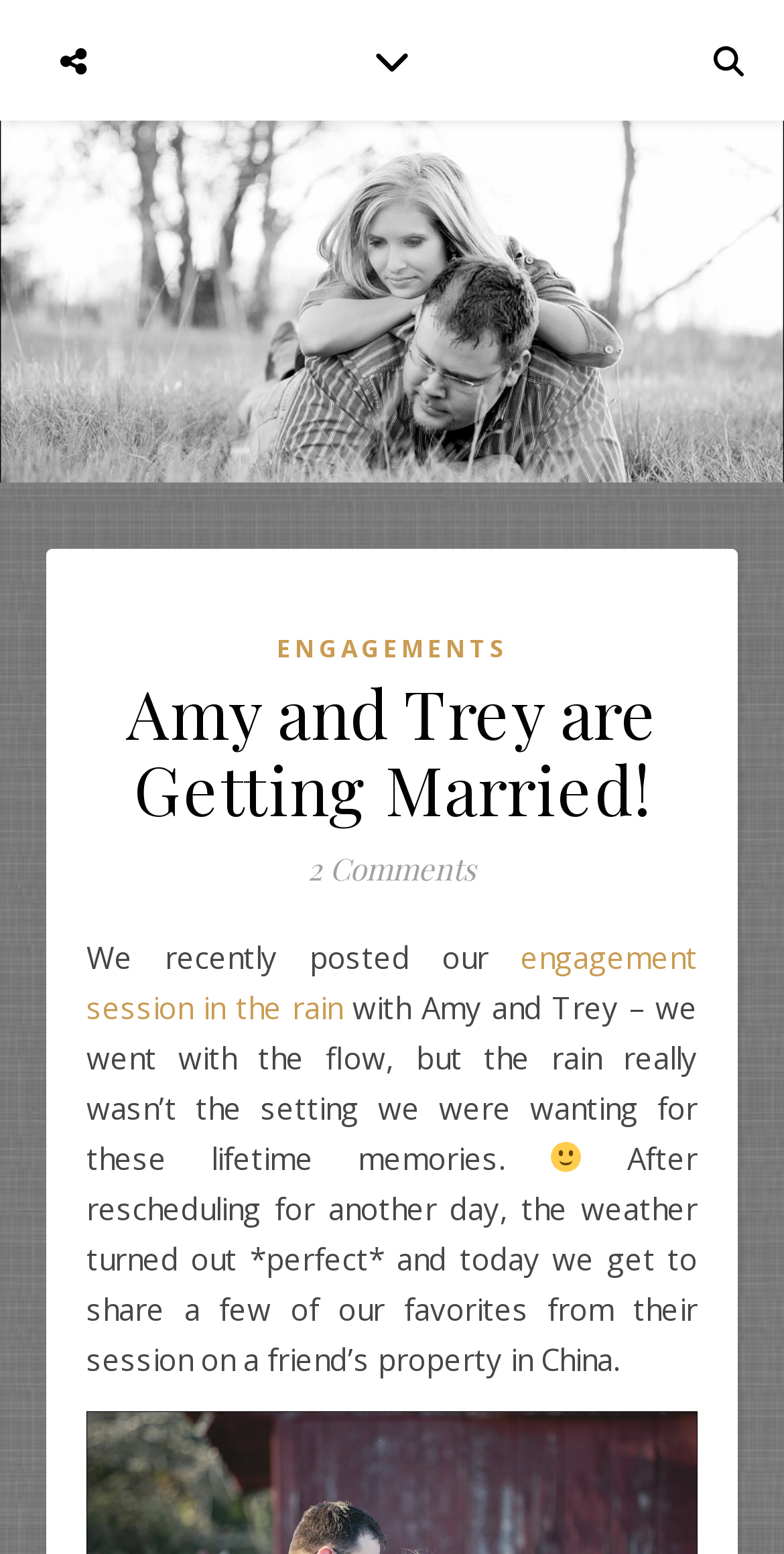Please identify the primary heading of the webpage and give its text content.

Amy and Trey are Getting Married!